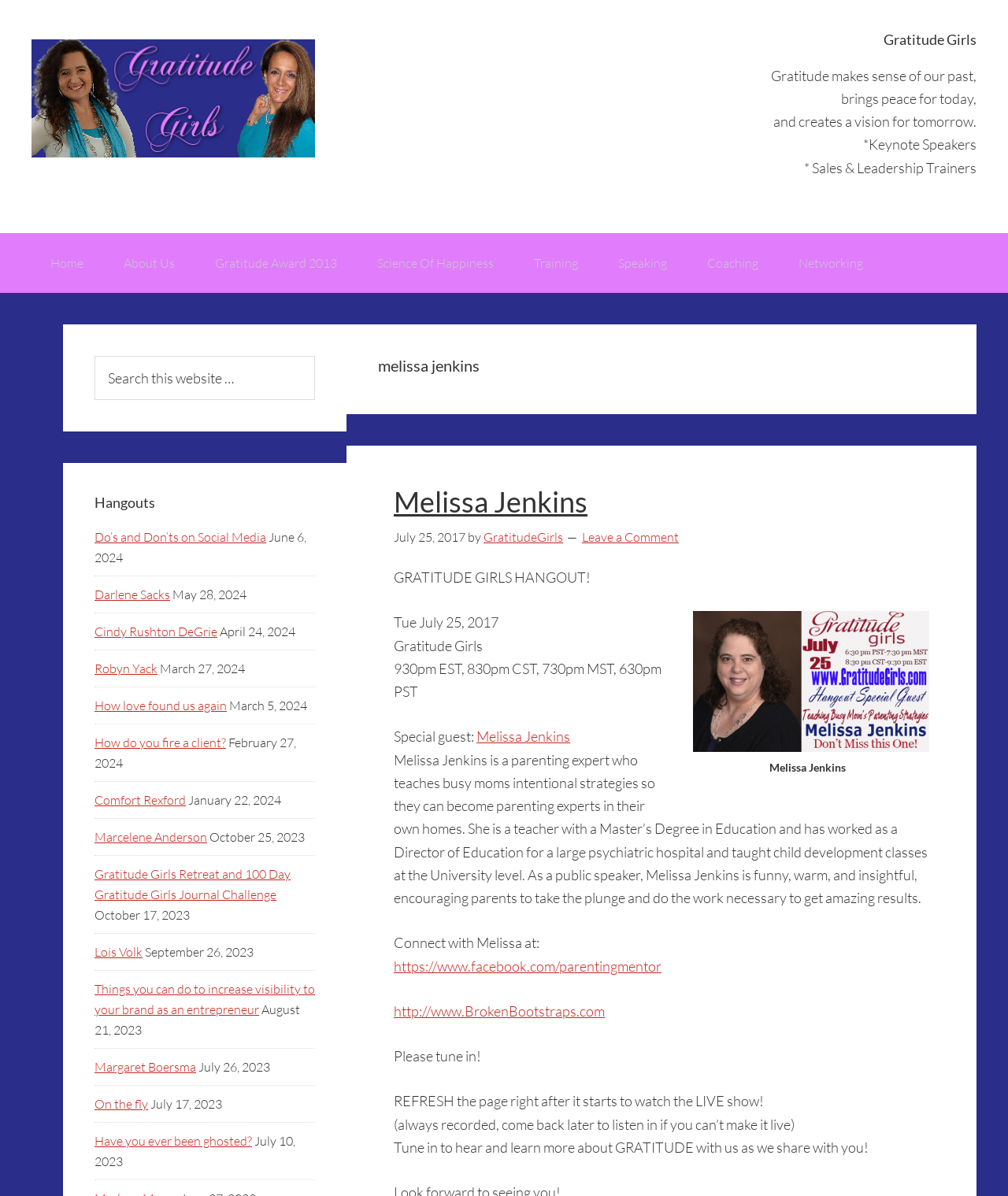Show the bounding box coordinates of the region that should be clicked to follow the instruction: "Click on the 'Gratitude Girls' link."

[0.094, 0.443, 0.264, 0.456]